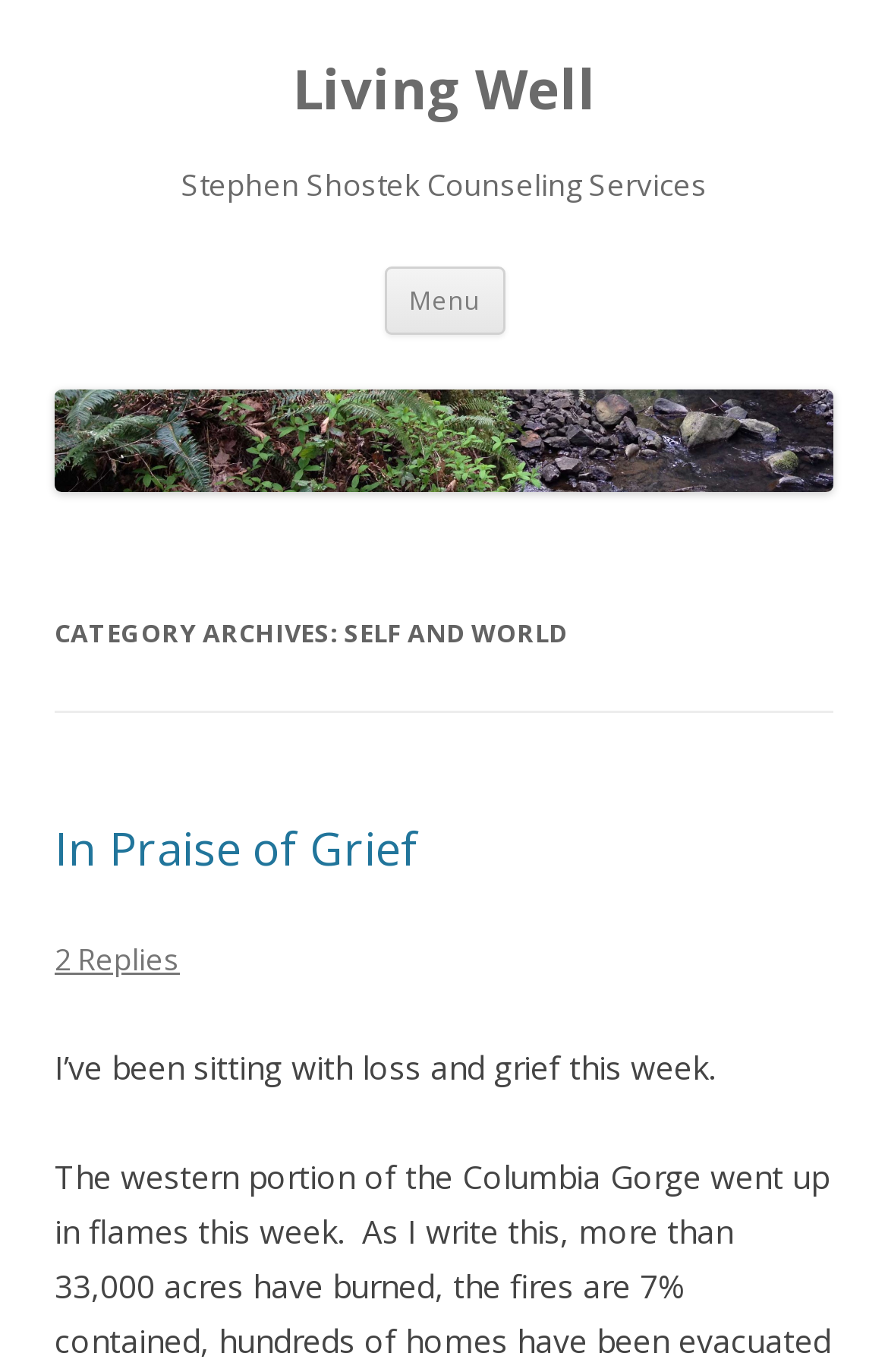Find the bounding box coordinates for the element described here: "Thailand".

None